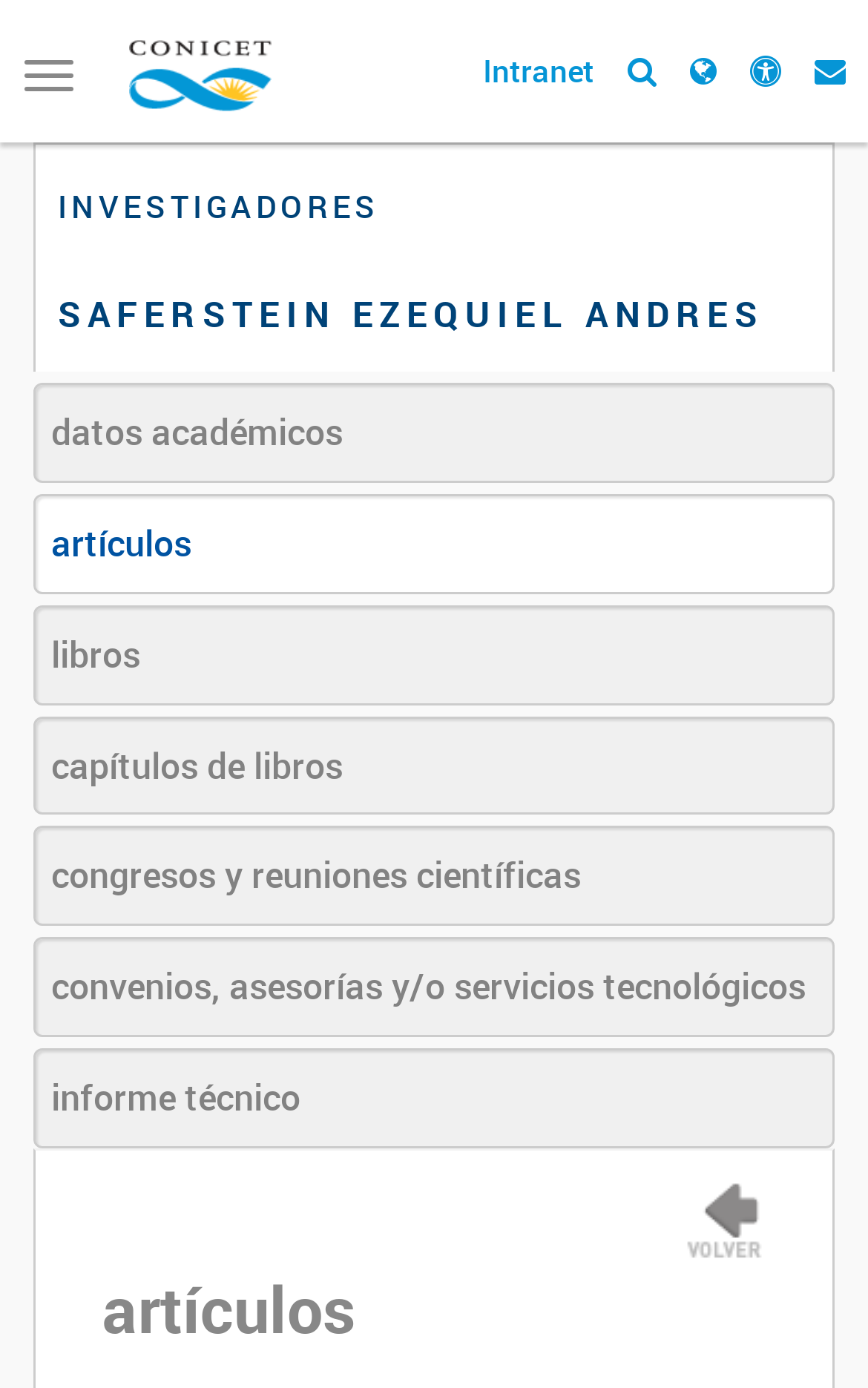Can you identify the bounding box coordinates of the clickable region needed to carry out this instruction: 'Go to Intranet'? The coordinates should be four float numbers within the range of 0 to 1, stated as [left, top, right, bottom].

[0.556, 0.035, 0.685, 0.066]